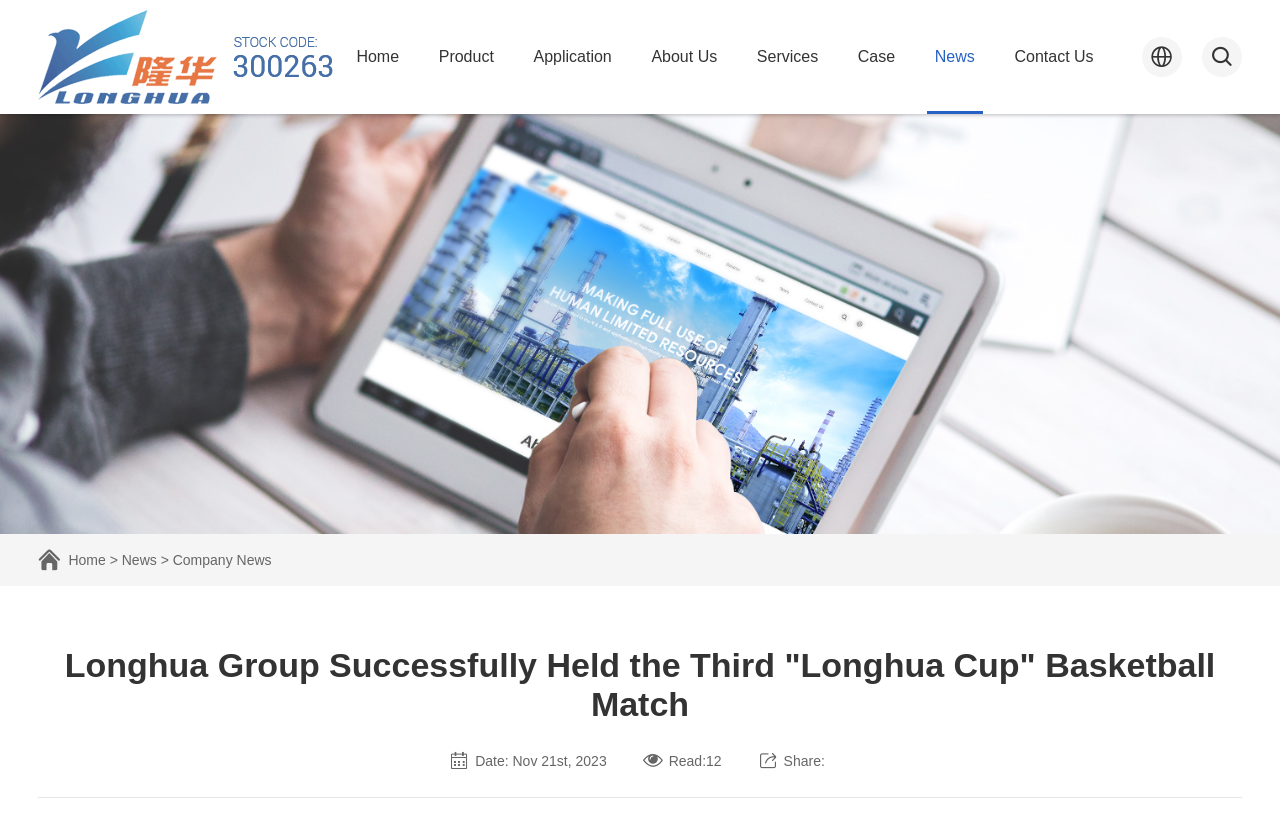Extract the primary headline from the webpage and present its text.

Longhua Group Successfully Held the Third "Longhua Cup" Basketball Match